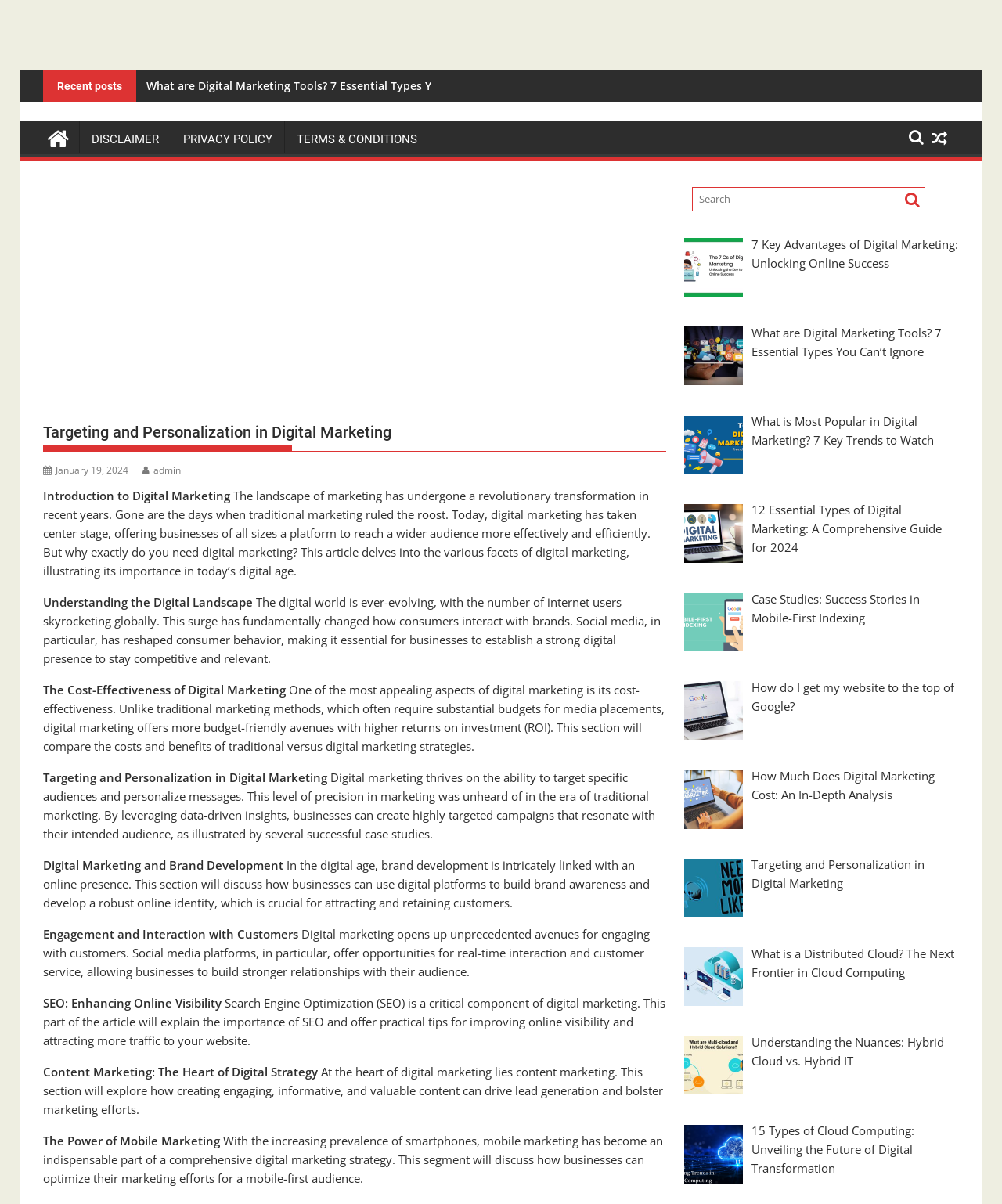Can you provide the bounding box coordinates for the element that should be clicked to implement the instruction: "Search for something"?

[0.691, 0.155, 0.924, 0.176]